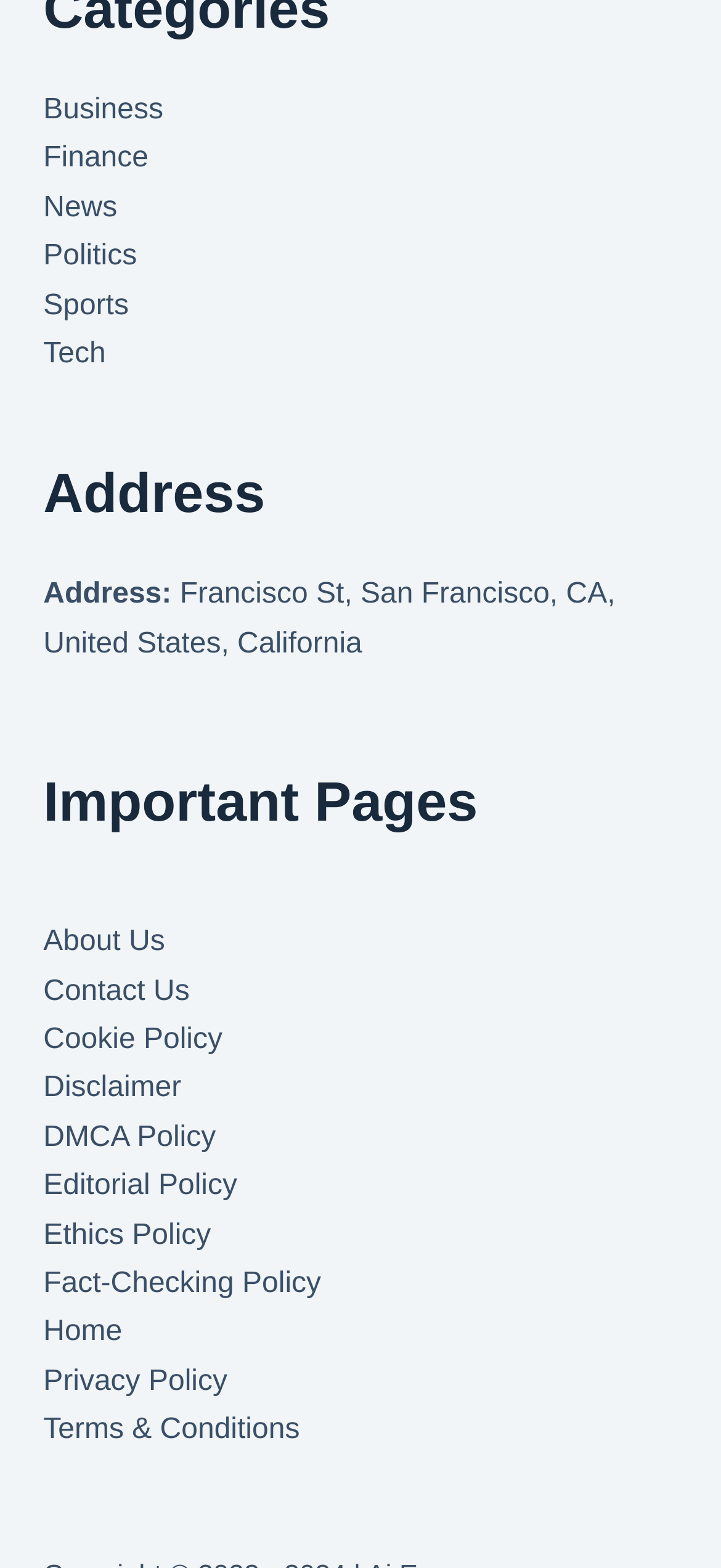Provide the bounding box coordinates for the UI element that is described as: "Terms & Conditions".

[0.06, 0.902, 0.416, 0.922]